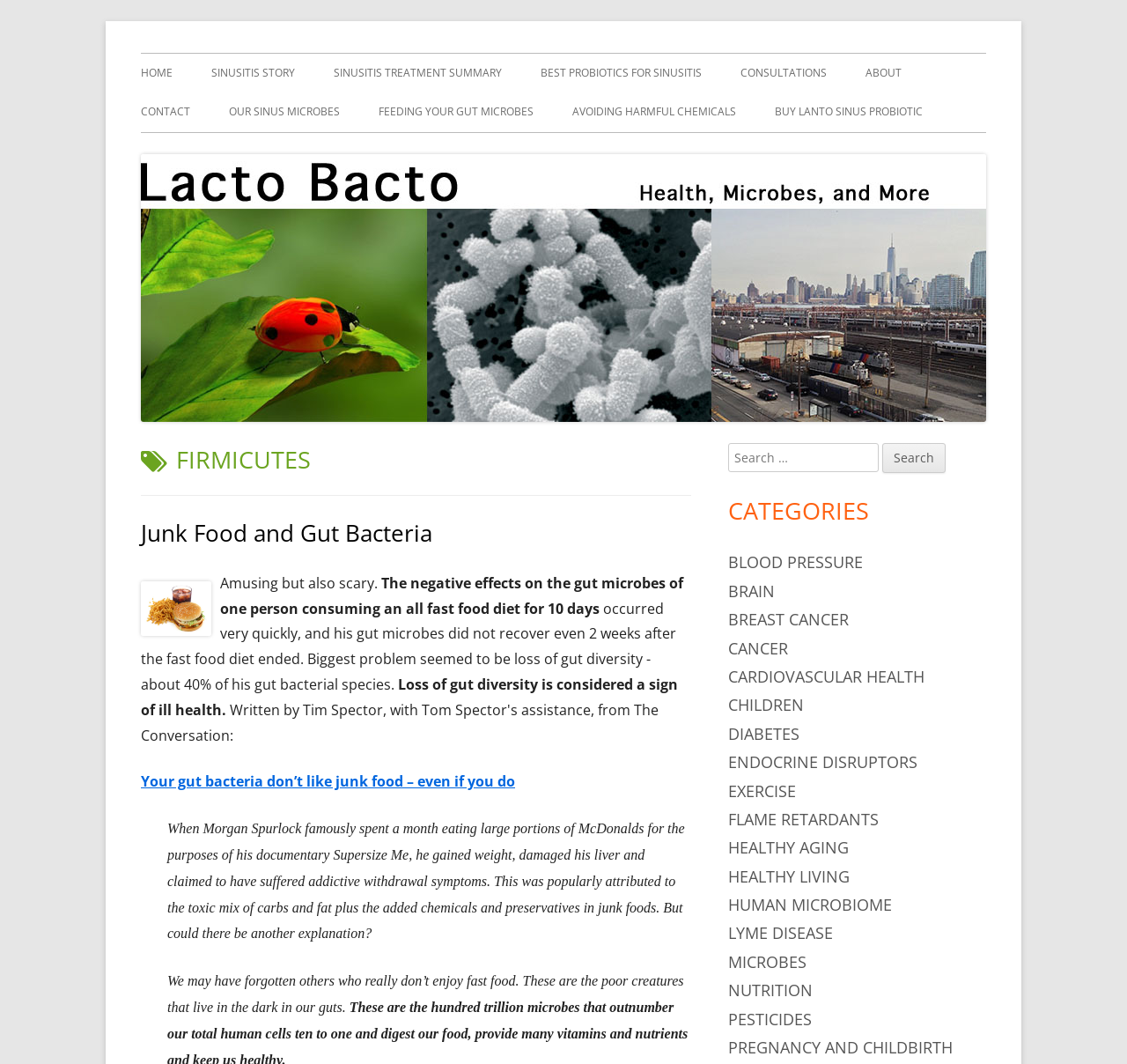Pinpoint the bounding box coordinates of the clickable element needed to complete the instruction: "Learn about 'HUMAN MICROBIOME'". The coordinates should be provided as four float numbers between 0 and 1: [left, top, right, bottom].

[0.646, 0.84, 0.792, 0.86]